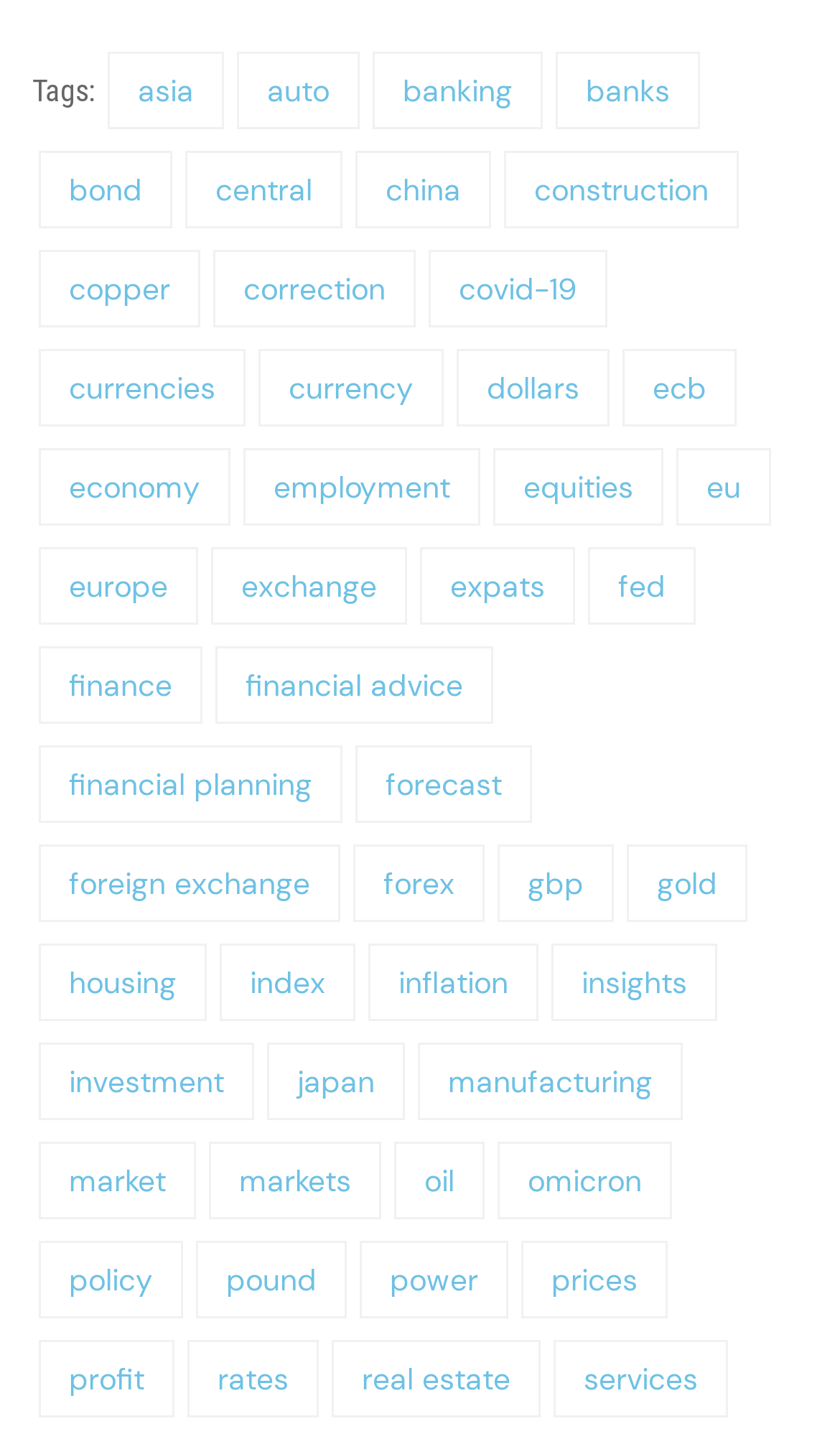How many tags are related to finance?
Using the visual information, answer the question in a single word or phrase.

at least 10